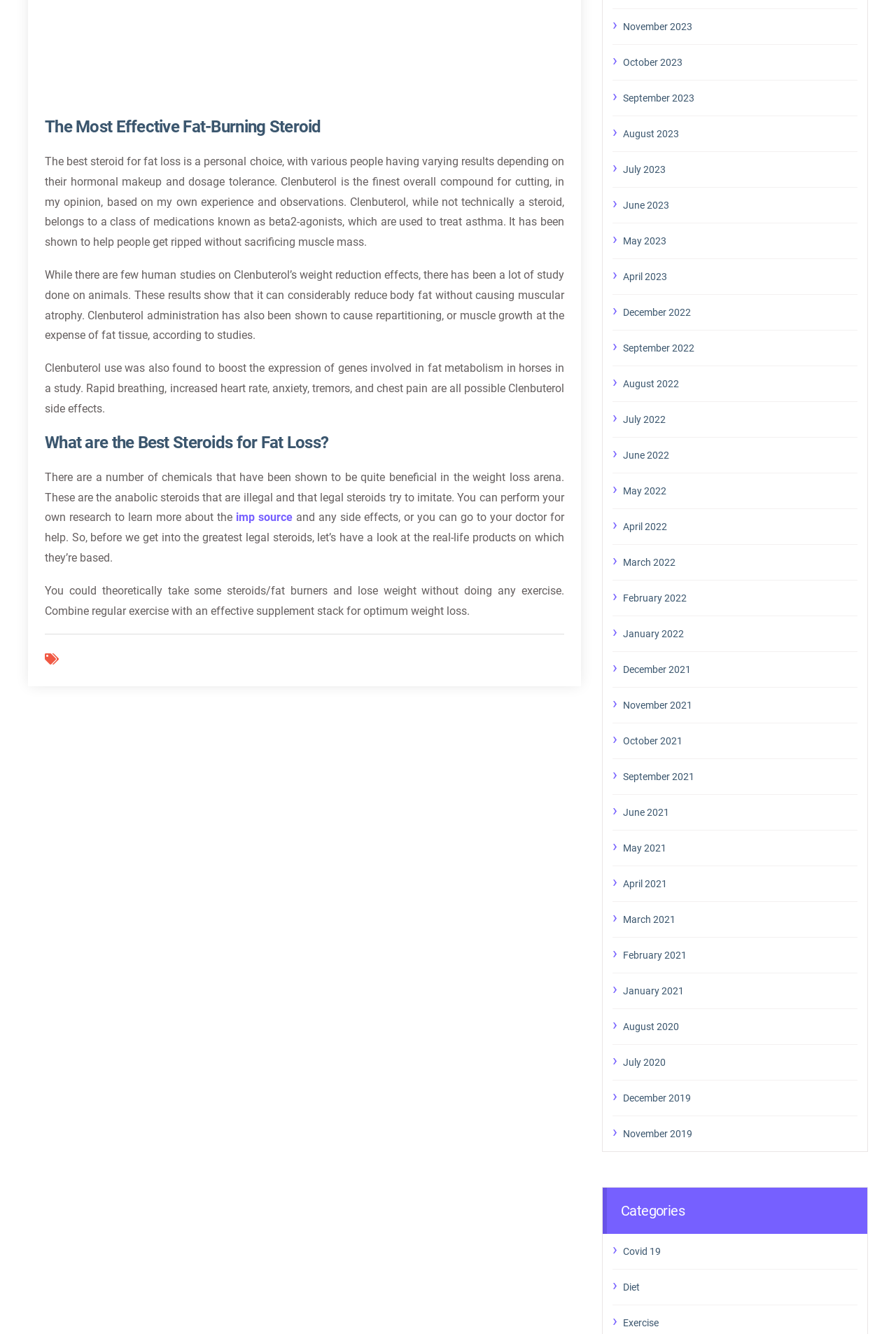Please look at the image and answer the question with a detailed explanation: What is Clenbuterol used to treat?

The text states that Clenbuterol belongs to a class of medications known as beta2-agonists, which are used to treat asthma.